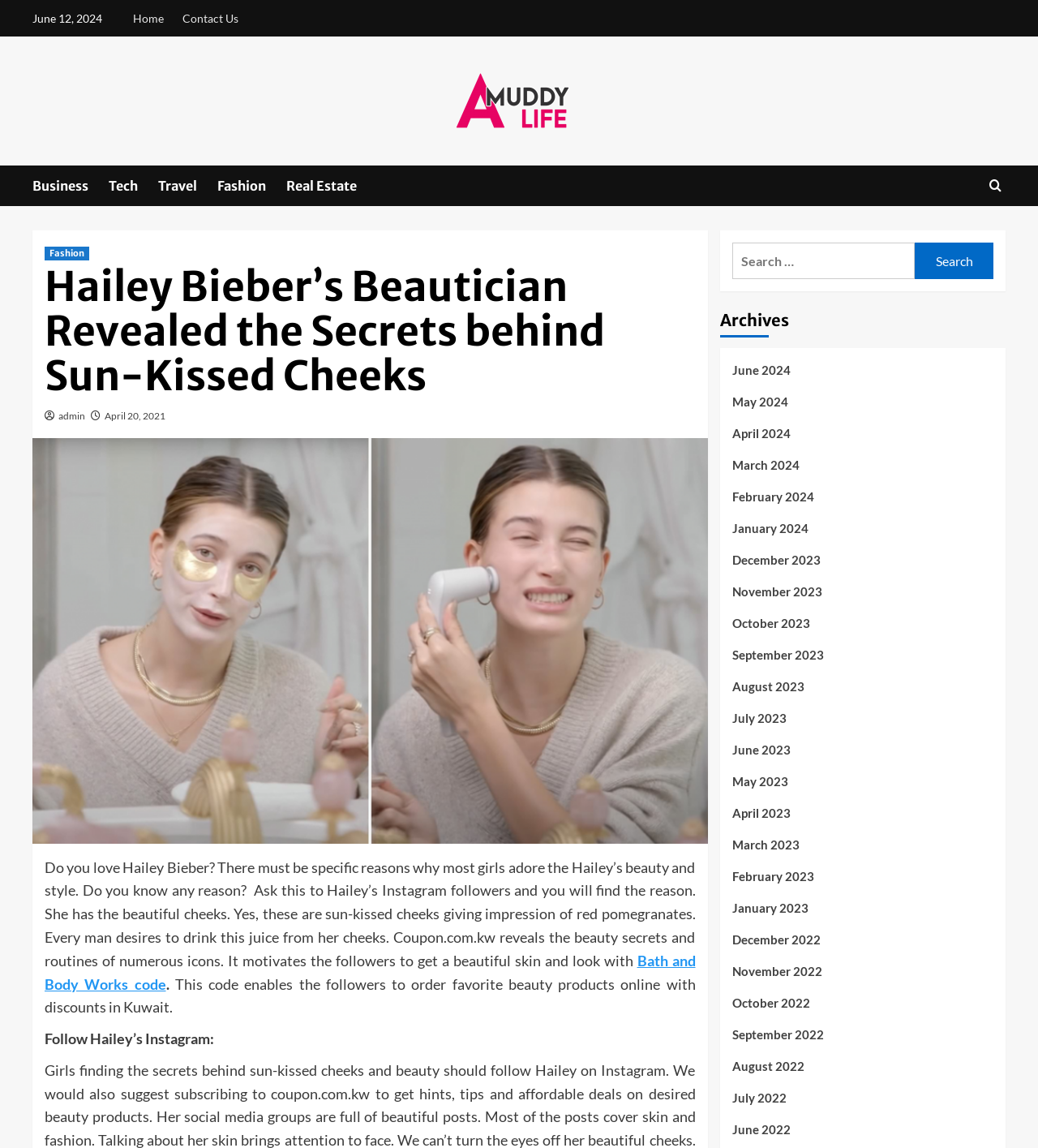Please identify the bounding box coordinates of the area I need to click to accomplish the following instruction: "Check the archives for June 2024".

[0.705, 0.314, 0.957, 0.341]